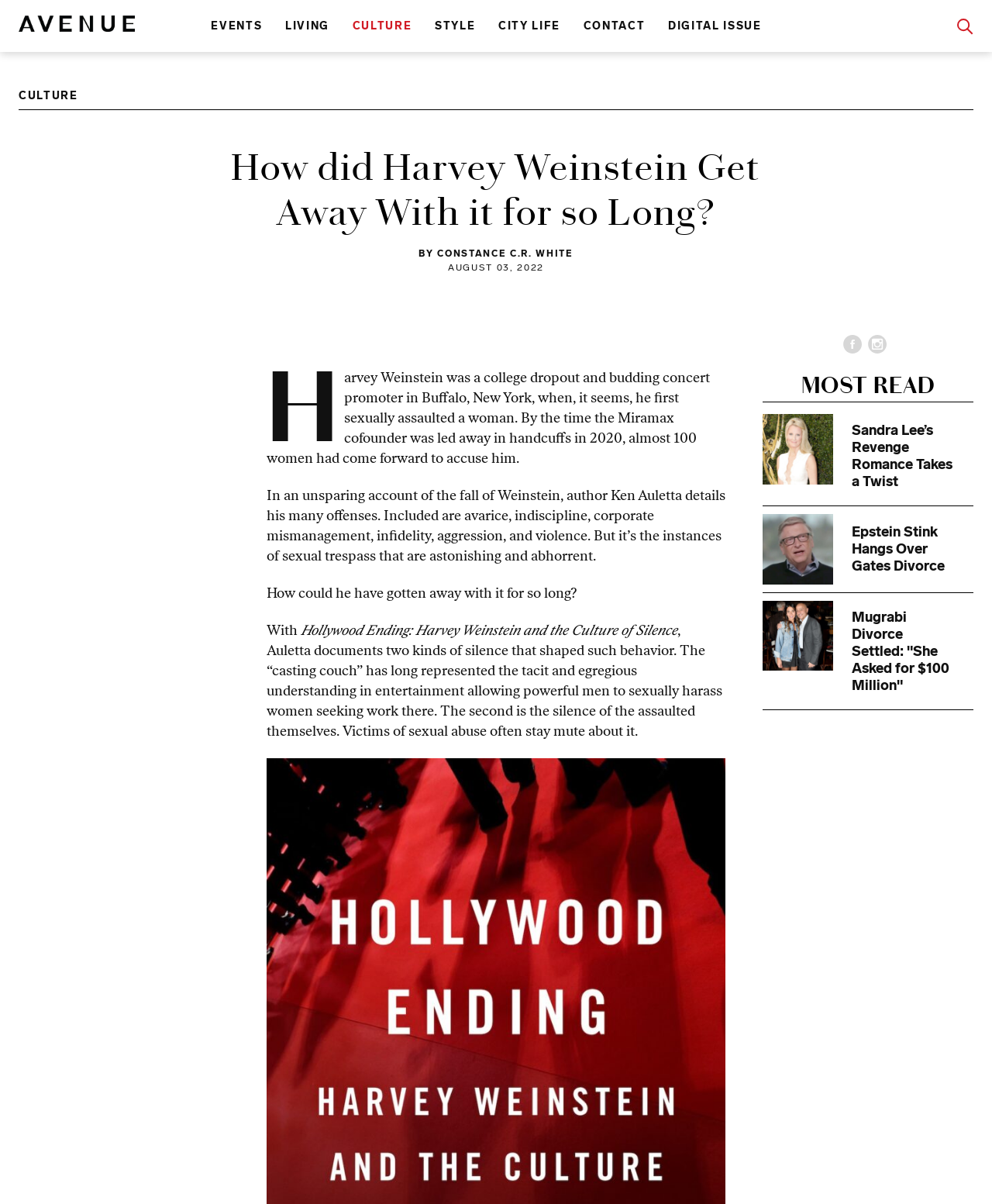Using the information from the screenshot, answer the following question thoroughly:
What is the date of the article about Harvey Weinstein?

The question is asking about the date of the article. By reading the text, we can find the answer in the sentence 'AUGUST 03, 2022' which is the date of the article.